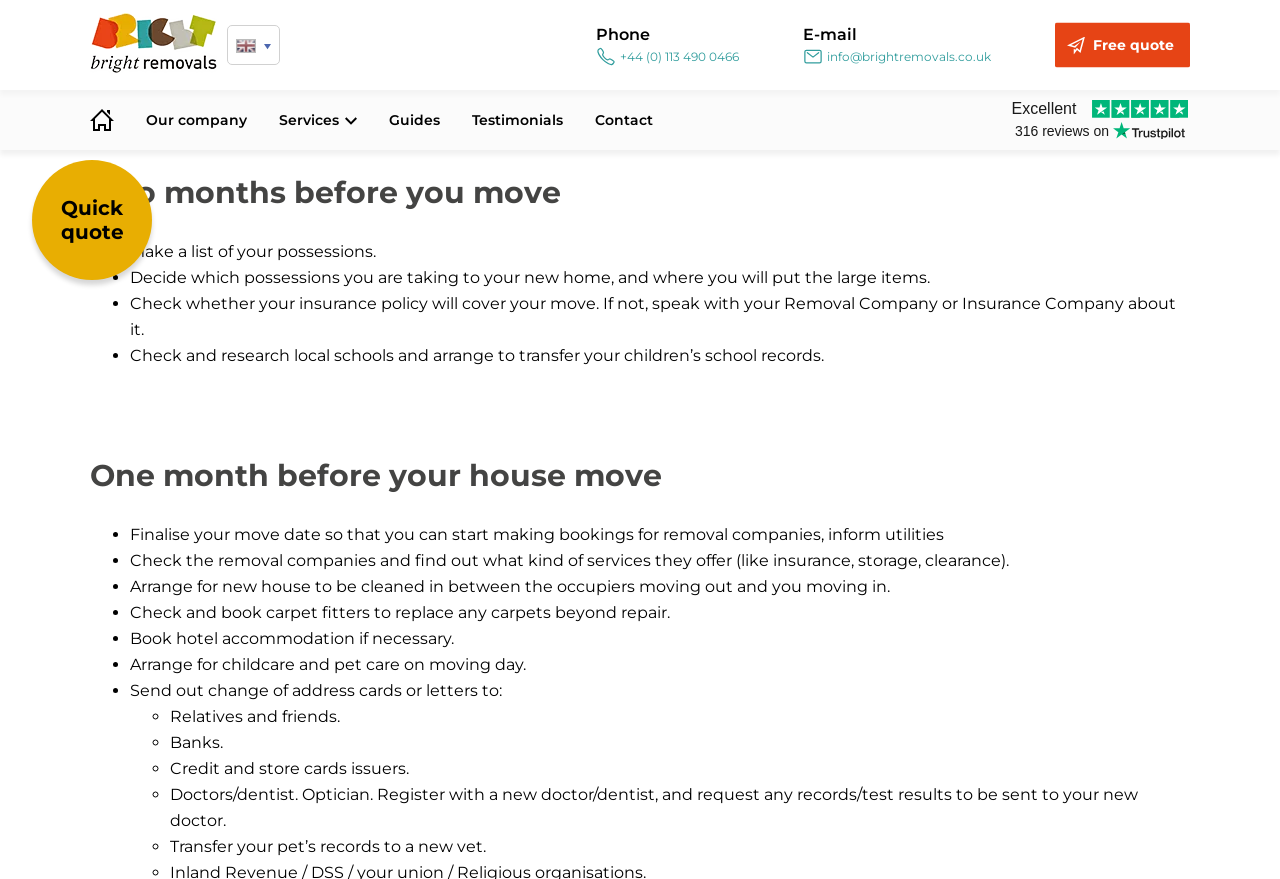Please provide a short answer using a single word or phrase for the question:
What is the phone number?

+44 (0) 113 490 0466